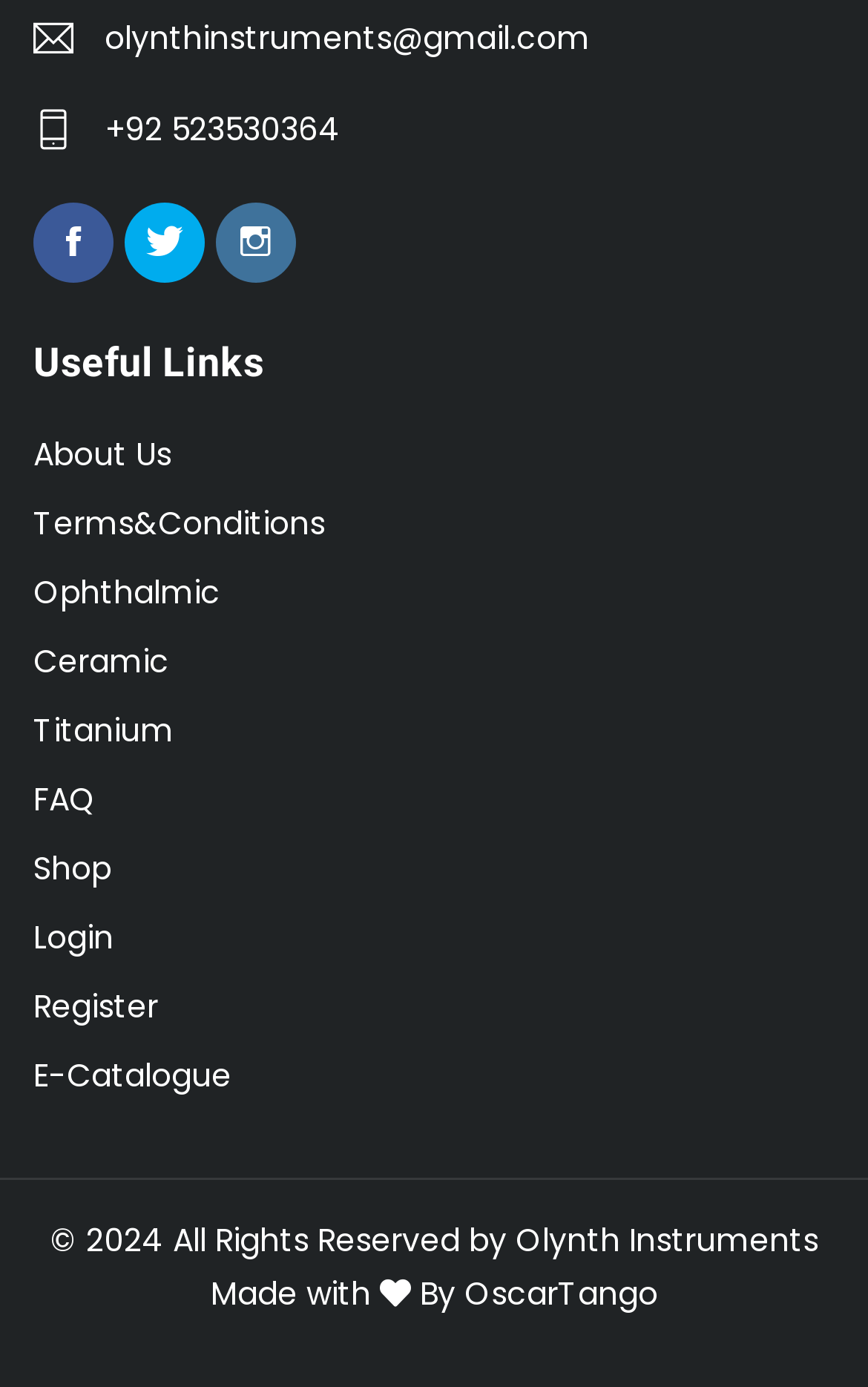Provide a one-word or brief phrase answer to the question:
How many categories are listed under 'Useful Links'?

9